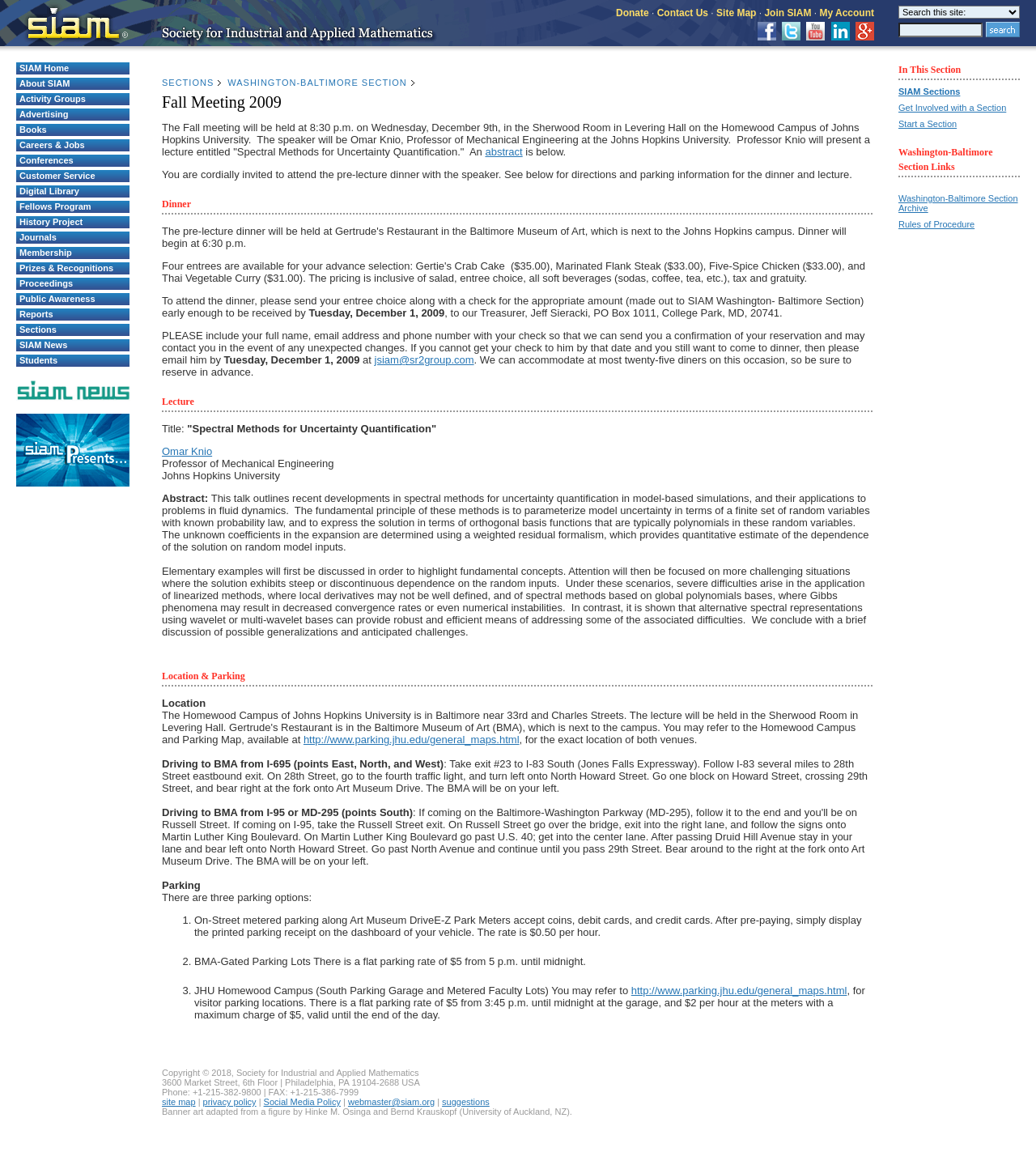What is the title of the Fall meeting?
Kindly answer the question with as much detail as you can.

The title of the Fall meeting can be found in the heading element on the webpage, which is 'Fall Meeting 2009'.